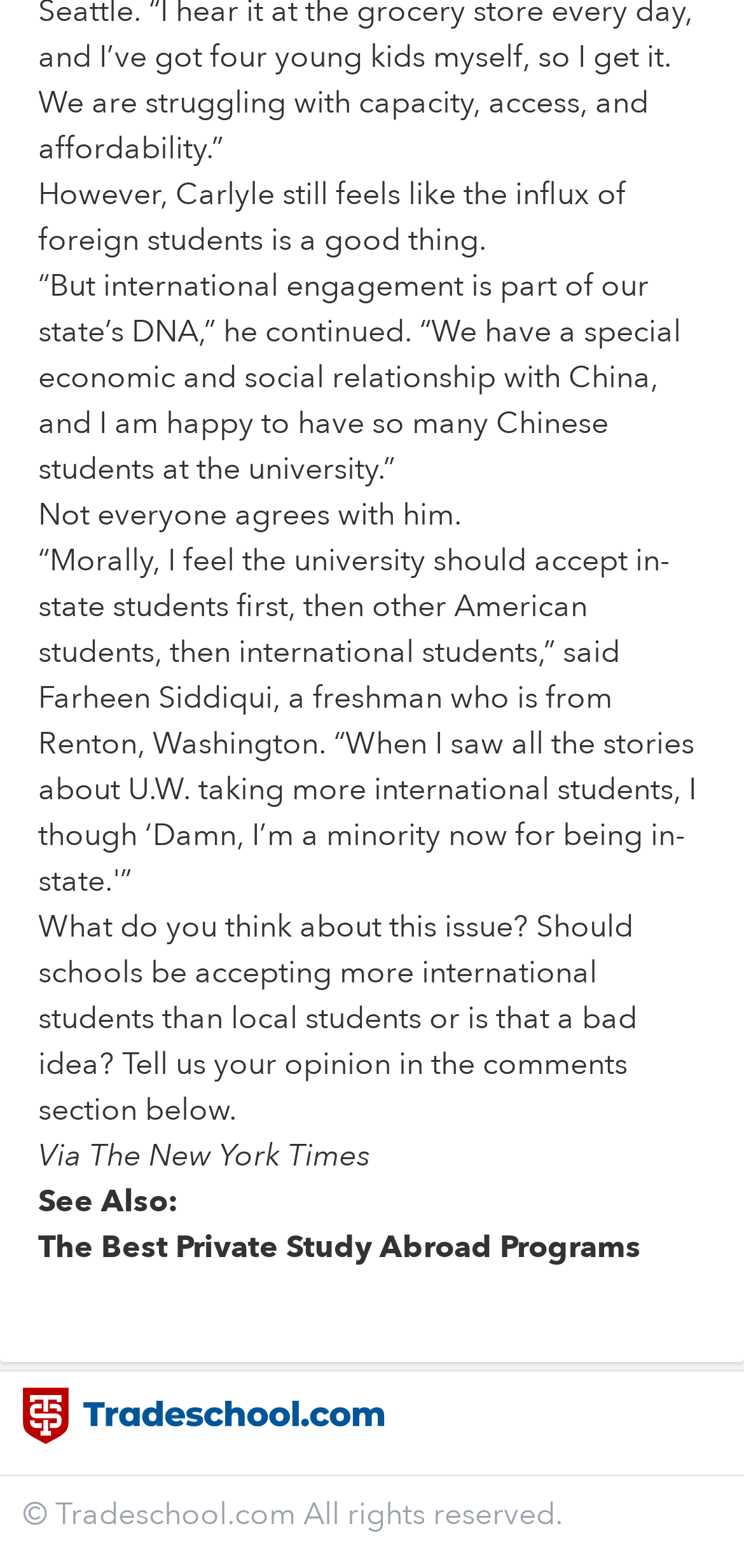What is the source of the article?
Use the image to give a comprehensive and detailed response to the question.

The article mentions 'Via The New York Times' at the bottom, which suggests that the source of the article is The New York Times.